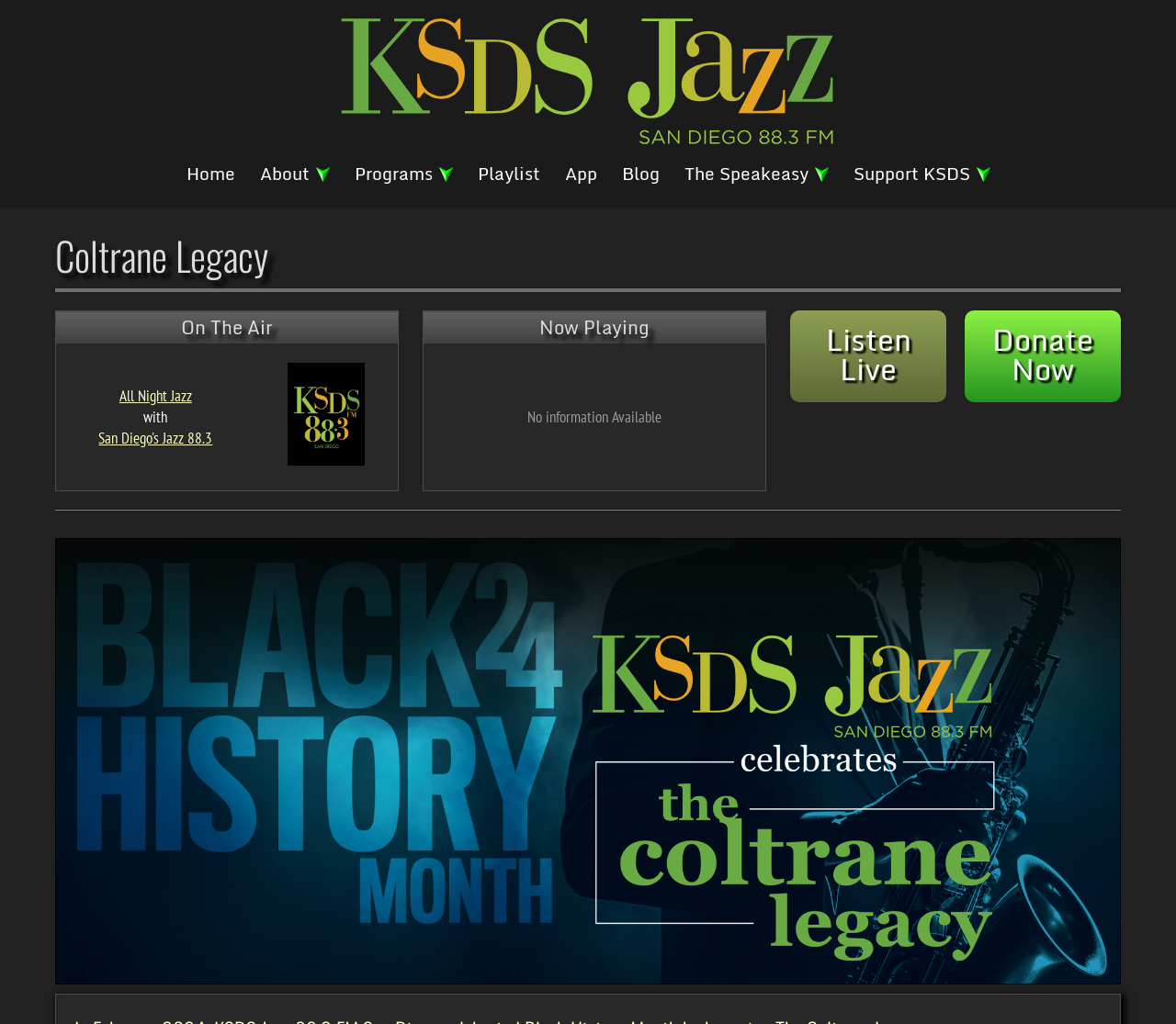What is the name of the radio station?
Using the image, respond with a single word or phrase.

Jazz 88.3